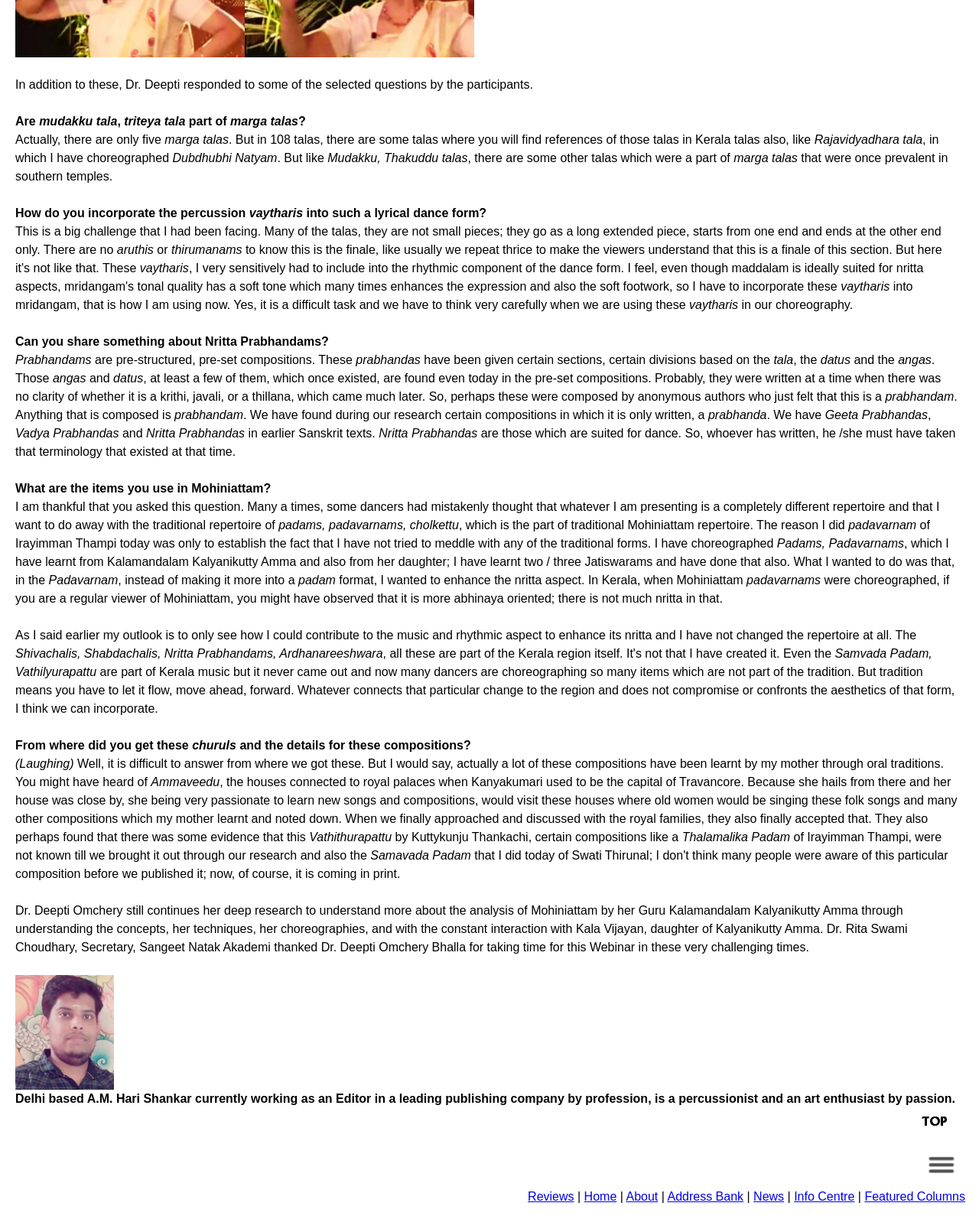Determine the bounding box coordinates for the region that must be clicked to execute the following instruction: "understand the role of percussion vaytharis".

[0.255, 0.168, 0.309, 0.178]